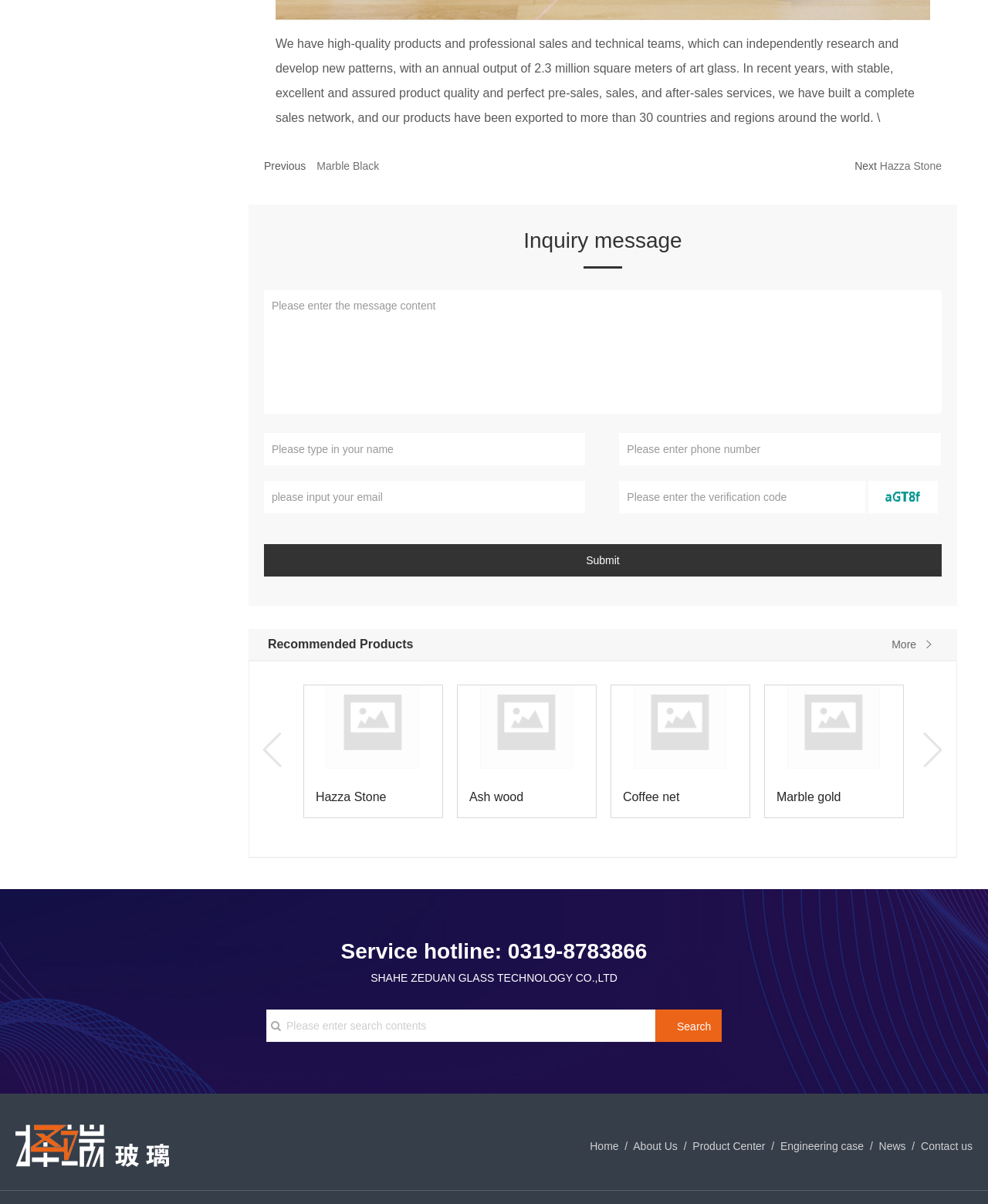Please find the bounding box for the UI component described as follows: "name="search_keyword" placeholder="Please enter search contents"".

[0.27, 0.838, 0.663, 0.865]